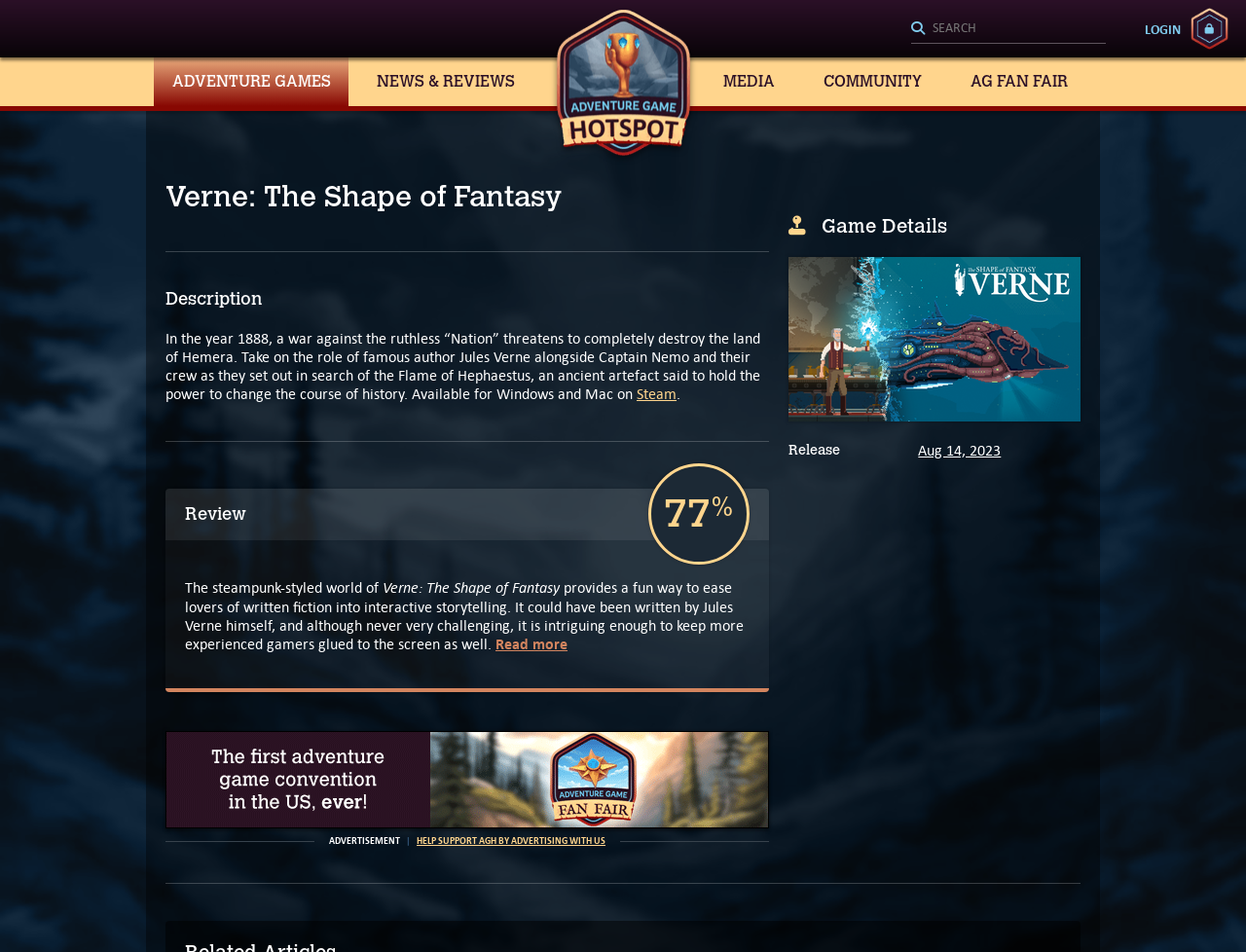Give a one-word or one-phrase response to the question:
What is the rating of the game?

77%